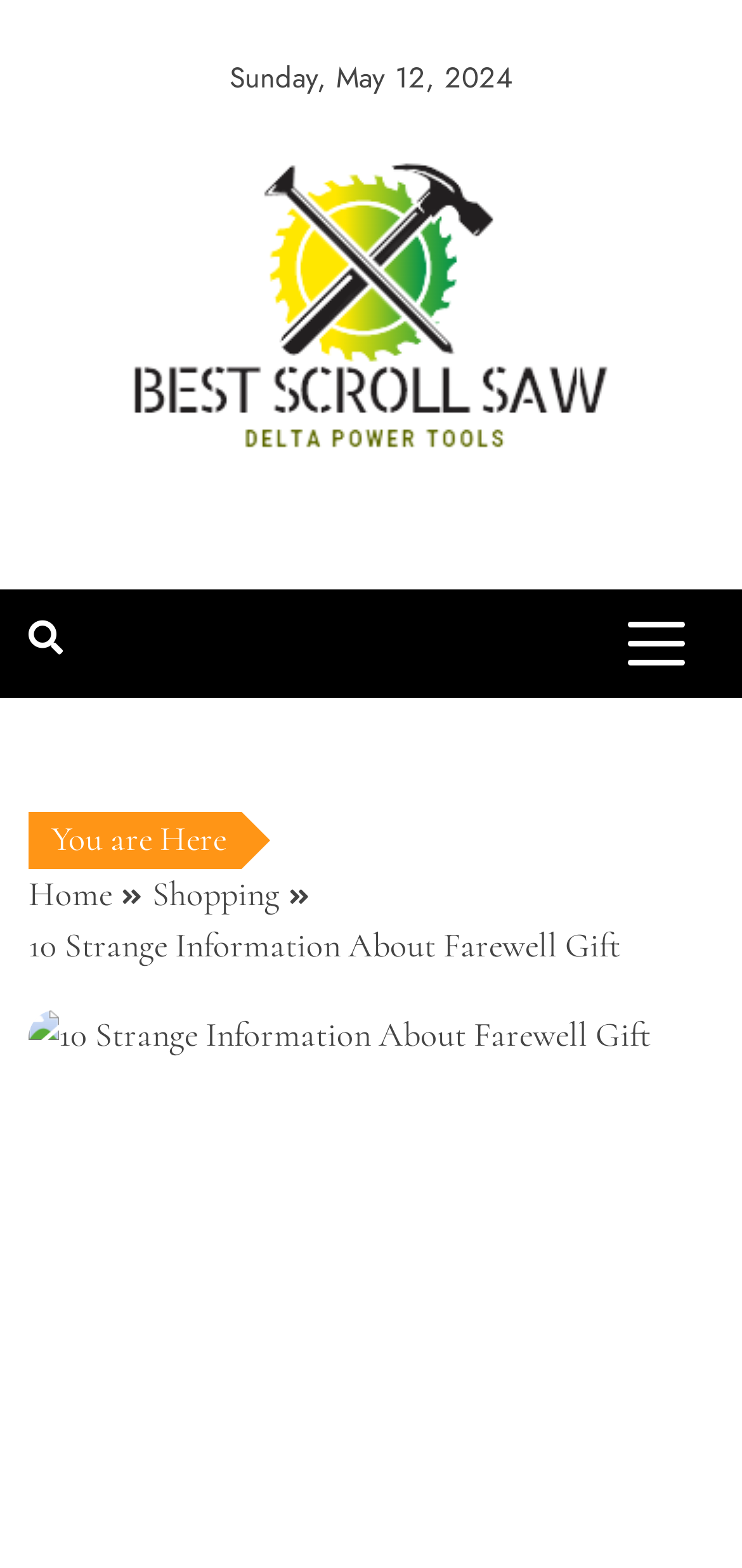Respond with a single word or phrase to the following question:
What is the current page in the breadcrumb navigation?

10 Strange Information About Farewell Gift